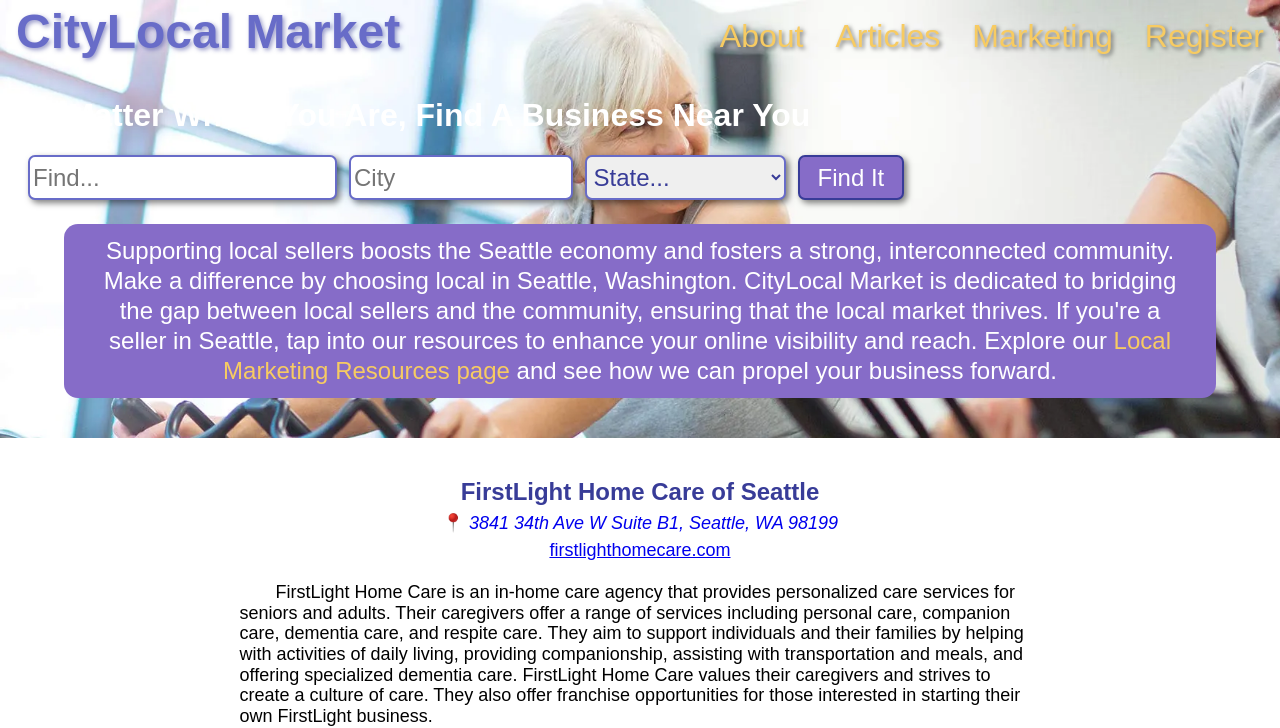What is the website of FirstLight Home Care of Seattle?
Give a single word or phrase as your answer by examining the image.

firstlighthomecare.com